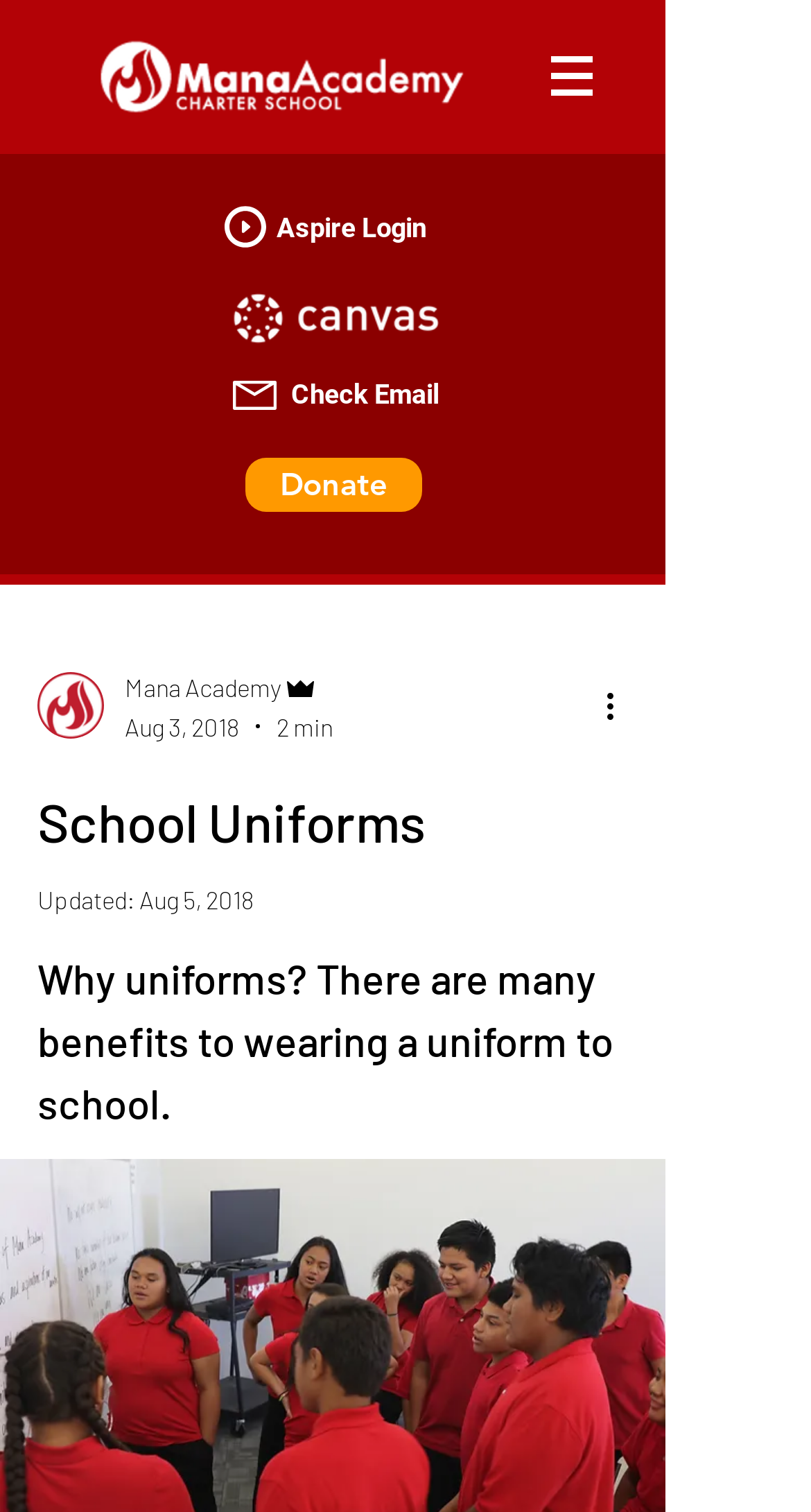What is the name of the school?
Provide a concise answer using a single word or phrase based on the image.

Mana Academy